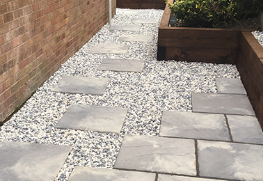Please look at the image and answer the question with a detailed explanation: What is the purpose of the combination of paving and gravel?

The caption explains that the combination of durable paving and decorative gravel creates an inviting and functional outdoor space, perfect for pathways or patios, suggesting that the purpose of this design is to create a welcoming and practical area.